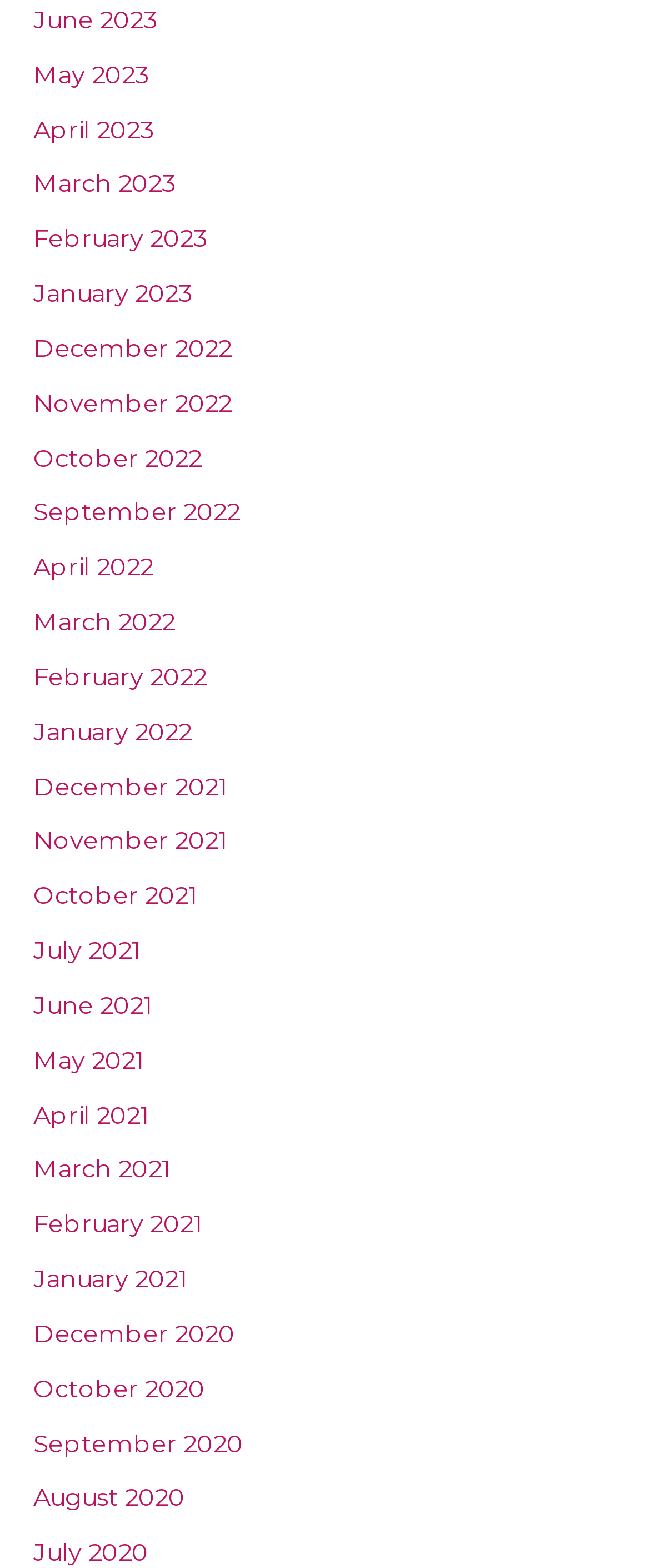How many links are there on the webpage?
Look at the image and answer with only one word or phrase.

31